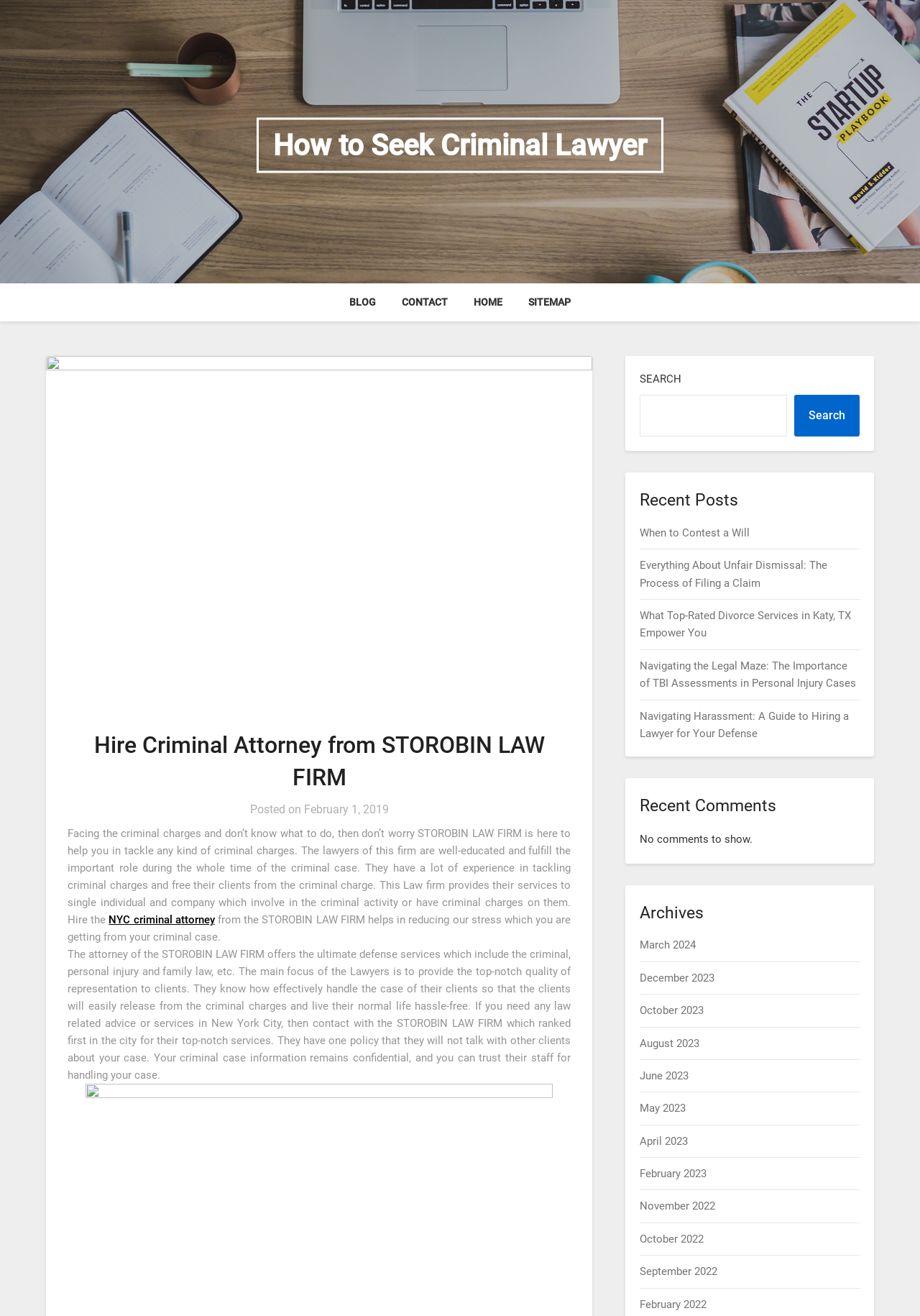How many recent posts are listed on the webpage?
Provide a detailed and well-explained answer to the question.

The webpage has a section titled 'Recent Posts' which lists 5 links to recent articles, including 'When to Contest a Will' and 'Navigating Harassment: A Guide to Hiring a Lawyer for Your Defense'.